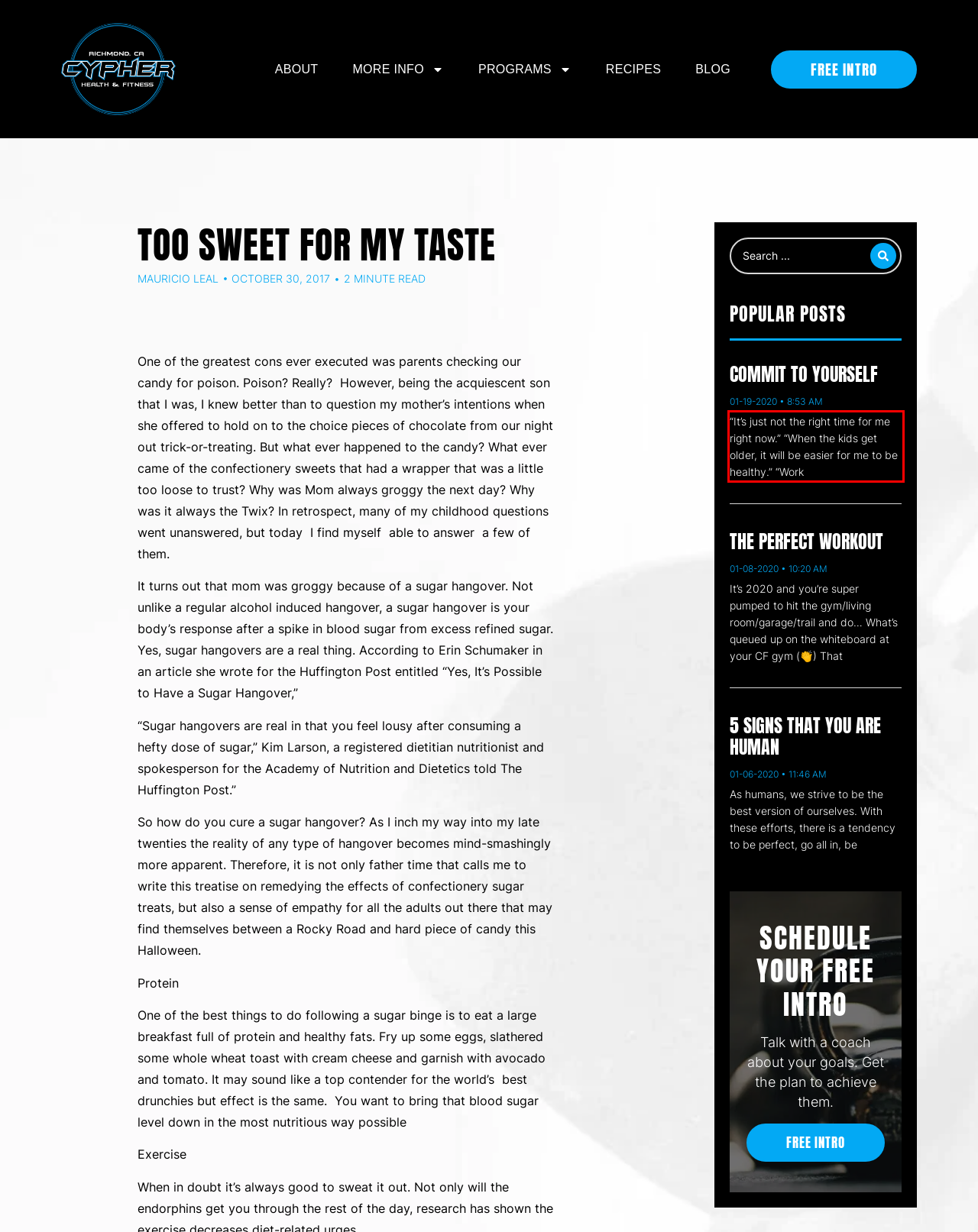Analyze the webpage screenshot and use OCR to recognize the text content in the red bounding box.

“It’s just not the right time for me right now.” “When the kids get older, it will be easier for me to be healthy.” “Work